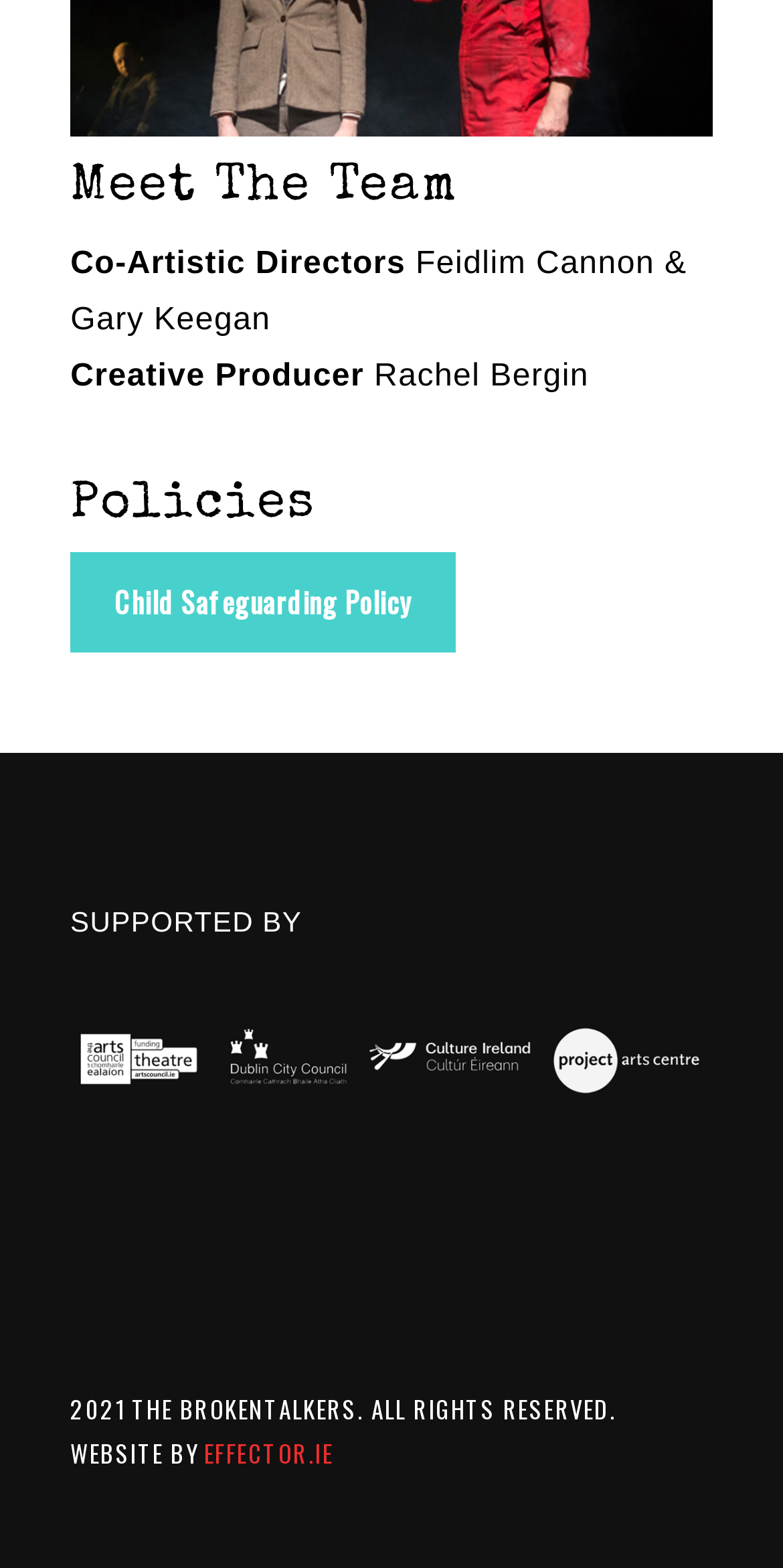Based on the image, please elaborate on the answer to the following question:
What year is mentioned in the footer section?

The footer section of the webpage contains the text '2021 THE BROKENTALKERS. ALL RIGHTS RESERVED.', which indicates that the year 2021 is mentioned in the footer section.